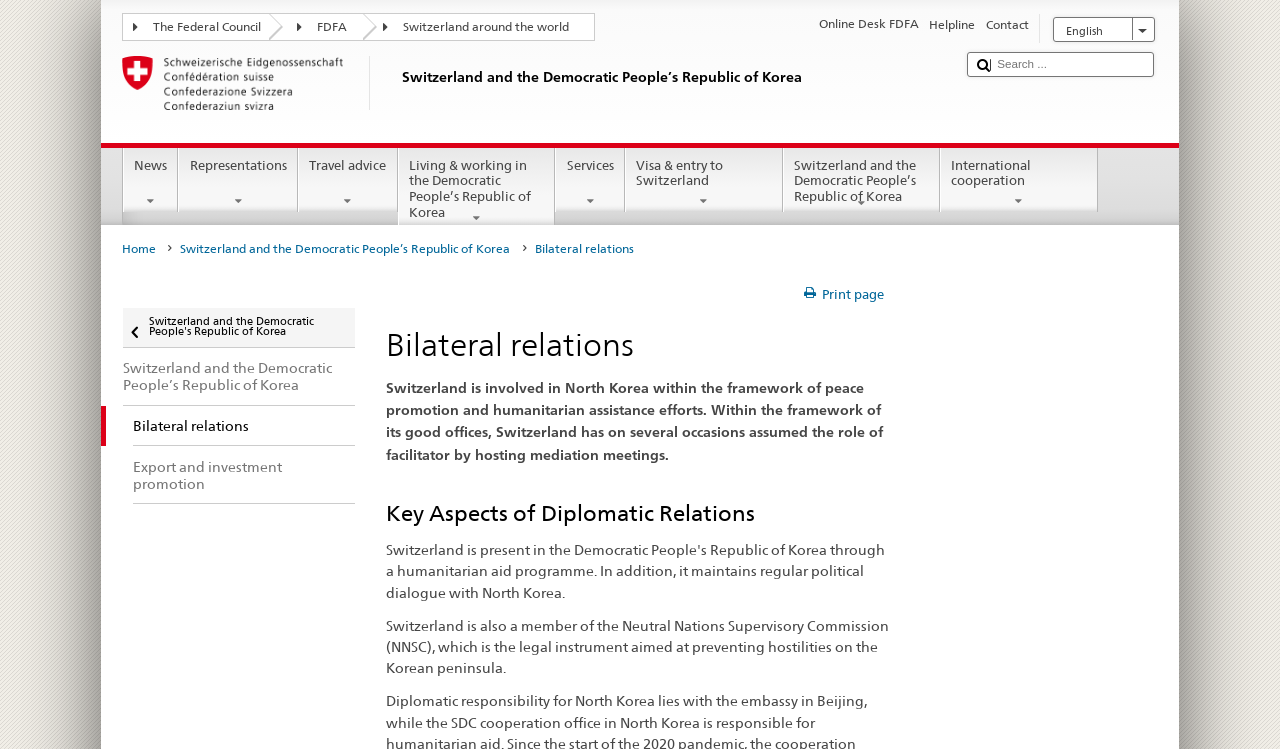Determine the bounding box coordinates of the UI element described by: "International cooperation".

[0.735, 0.197, 0.857, 0.278]